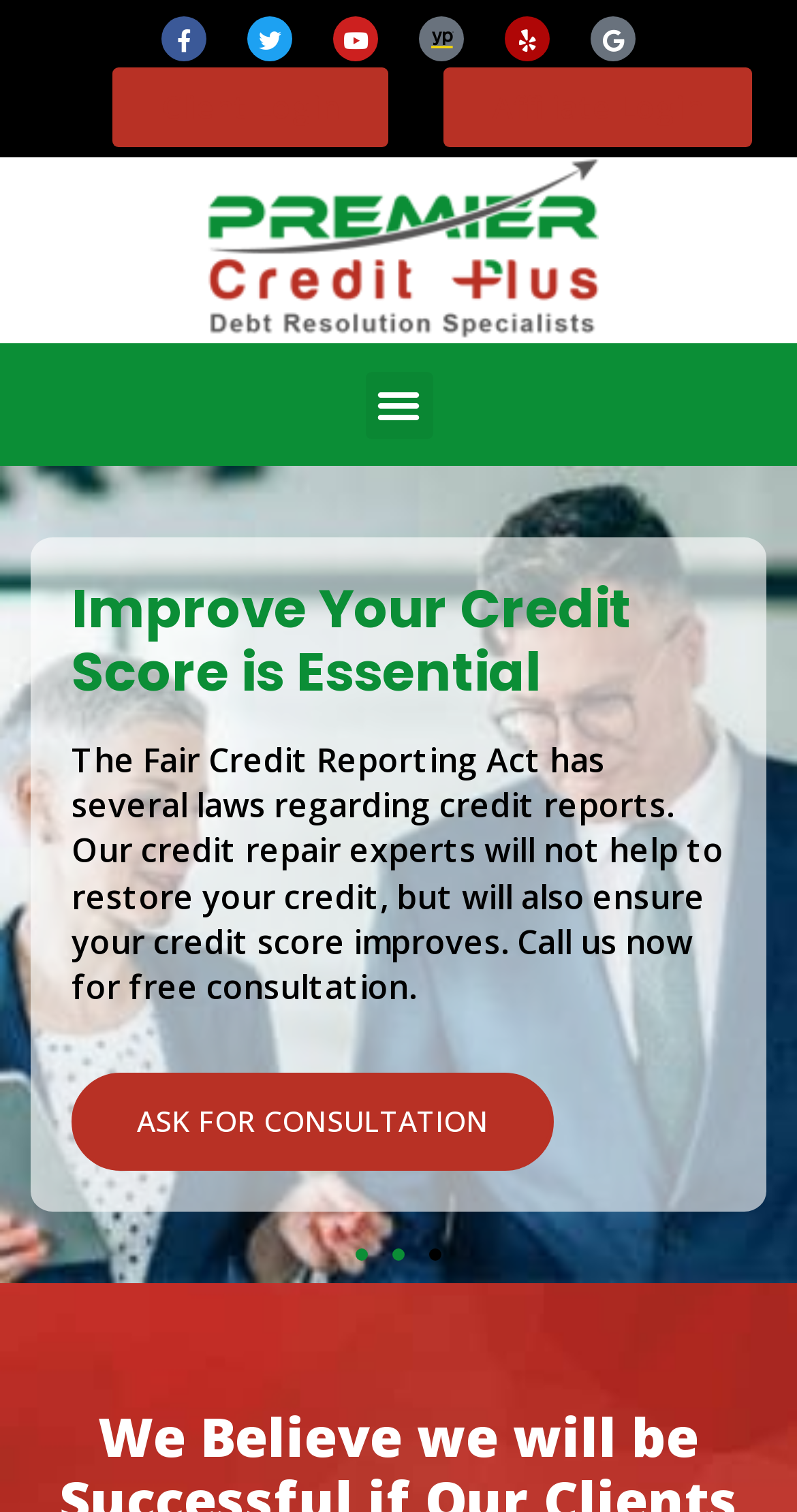Please find and give the text of the main heading on the webpage.

We Believe we will be Successful if Our Clients are Successful